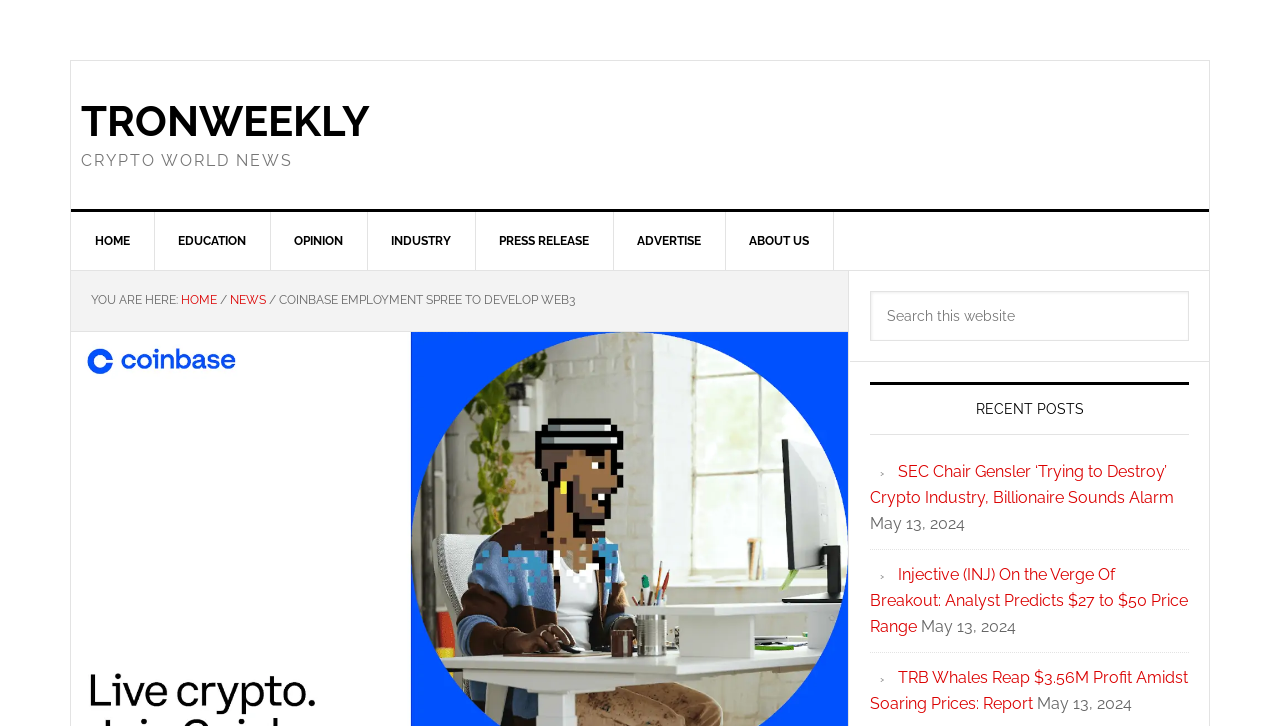What is the purpose of the search box?
Please provide a detailed and comprehensive answer to the question.

The search box is located in the primary sidebar, and its purpose is to search this website, as indicated by the static text 'Search this website' inside the search box.